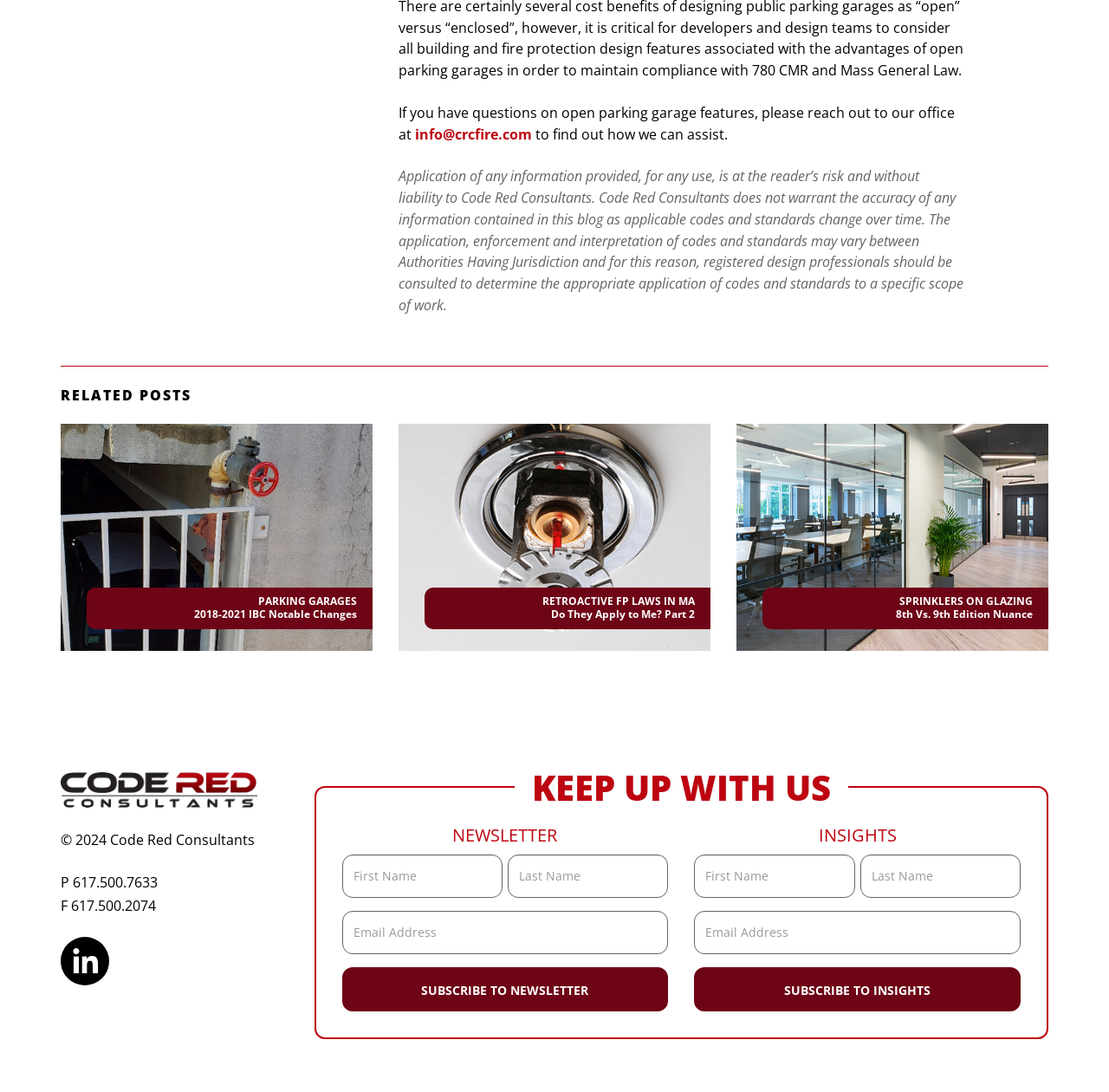What is the phone number to call for more information?
Please provide a single word or phrase in response based on the screenshot.

617.500.7633